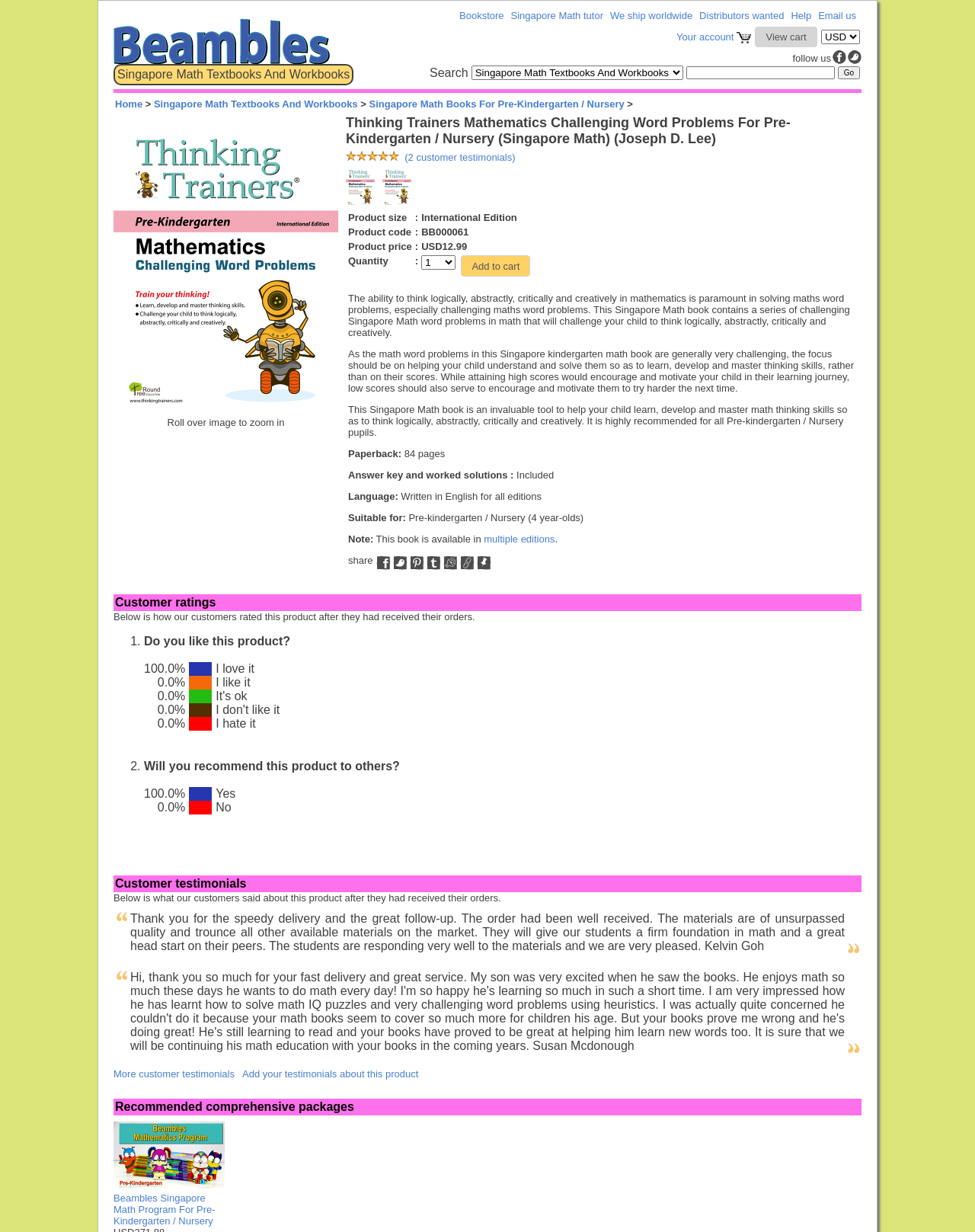What is the main title displayed on this webpage?

Thinking Trainers Mathematics Challenging Word Problems For Pre-Kindergarten / Nursery (Singapore Math) (Joseph D. Lee)